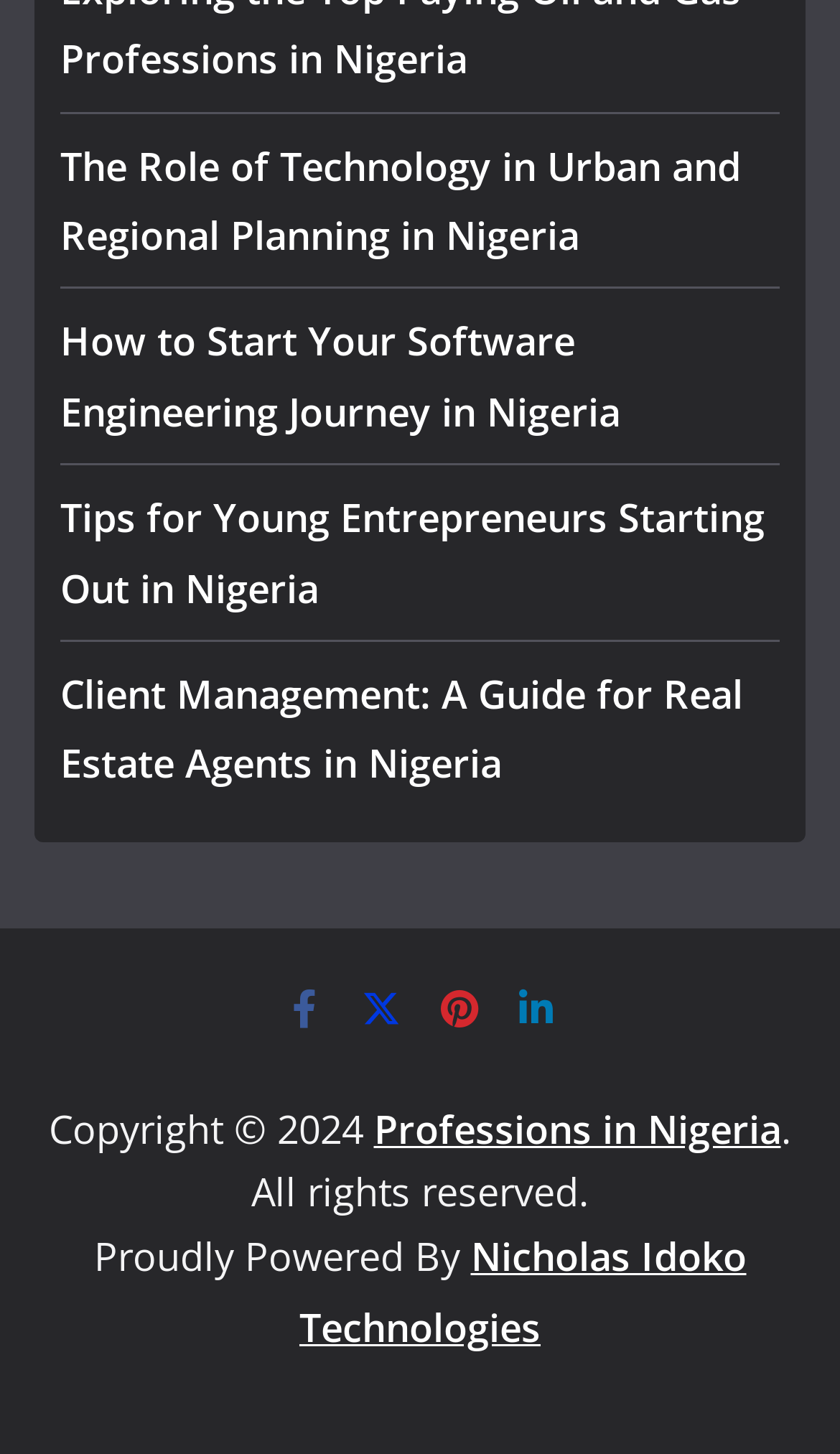What is the topic of the first link?
Give a single word or phrase answer based on the content of the image.

Urban planning